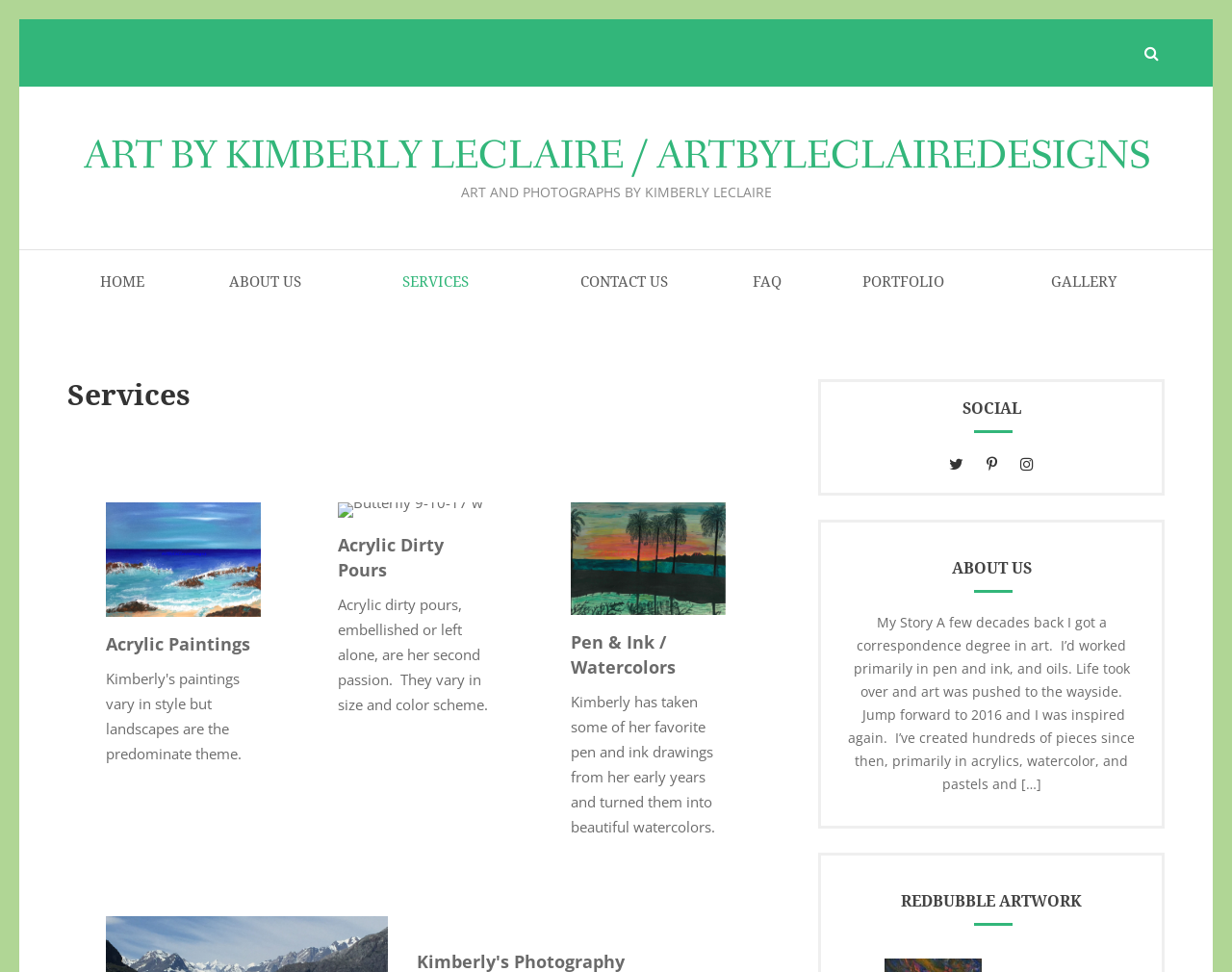Bounding box coordinates should be in the format (top-left x, top-left y, bottom-right x, bottom-right y) and all values should be floating point numbers between 0 and 1. Determine the bounding box coordinate for the UI element described as: Portfolio

[0.652, 0.281, 0.815, 0.319]